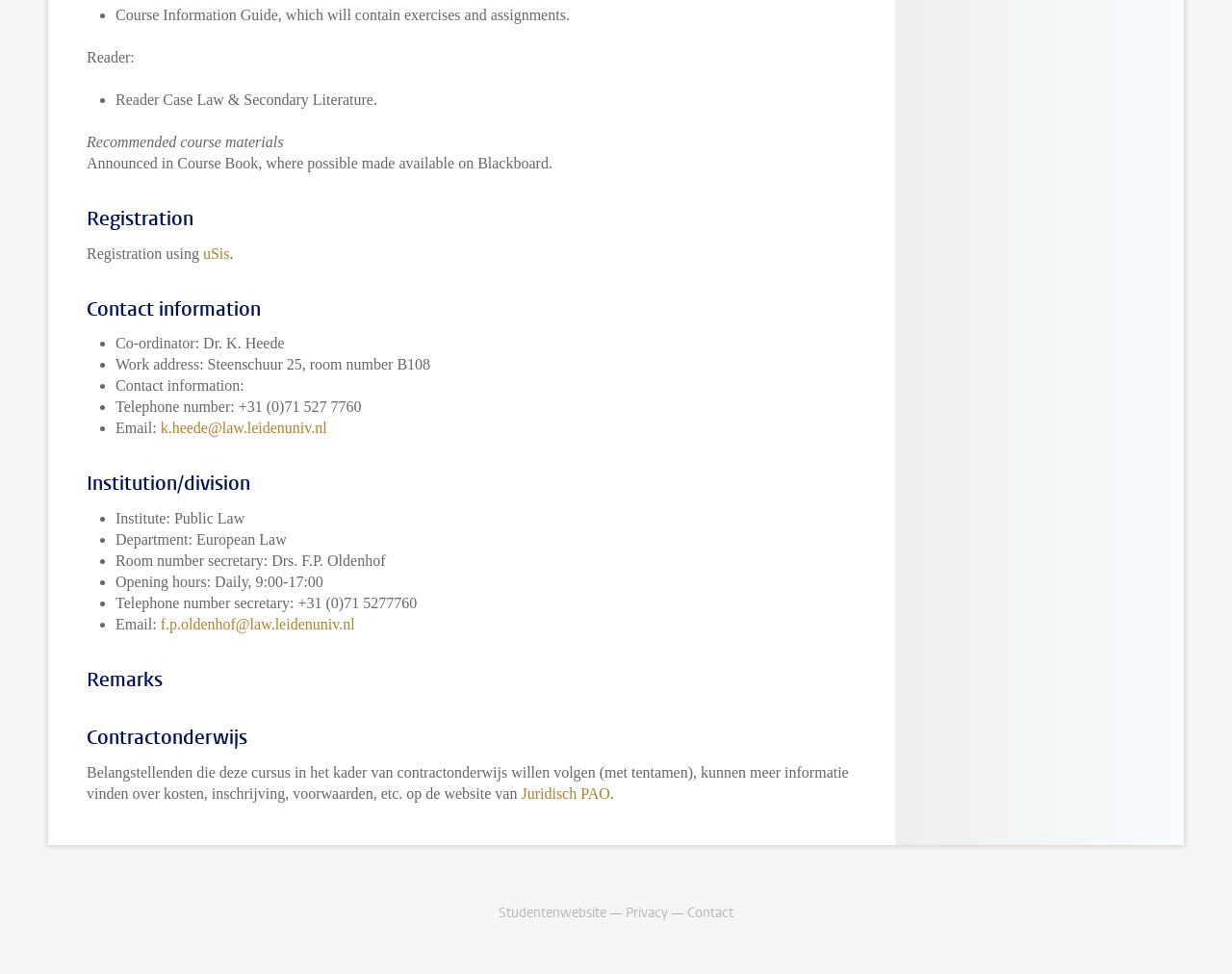Using the provided element description "Juridisch PAO", determine the bounding box coordinates of the UI element.

[0.423, 0.806, 0.495, 0.823]